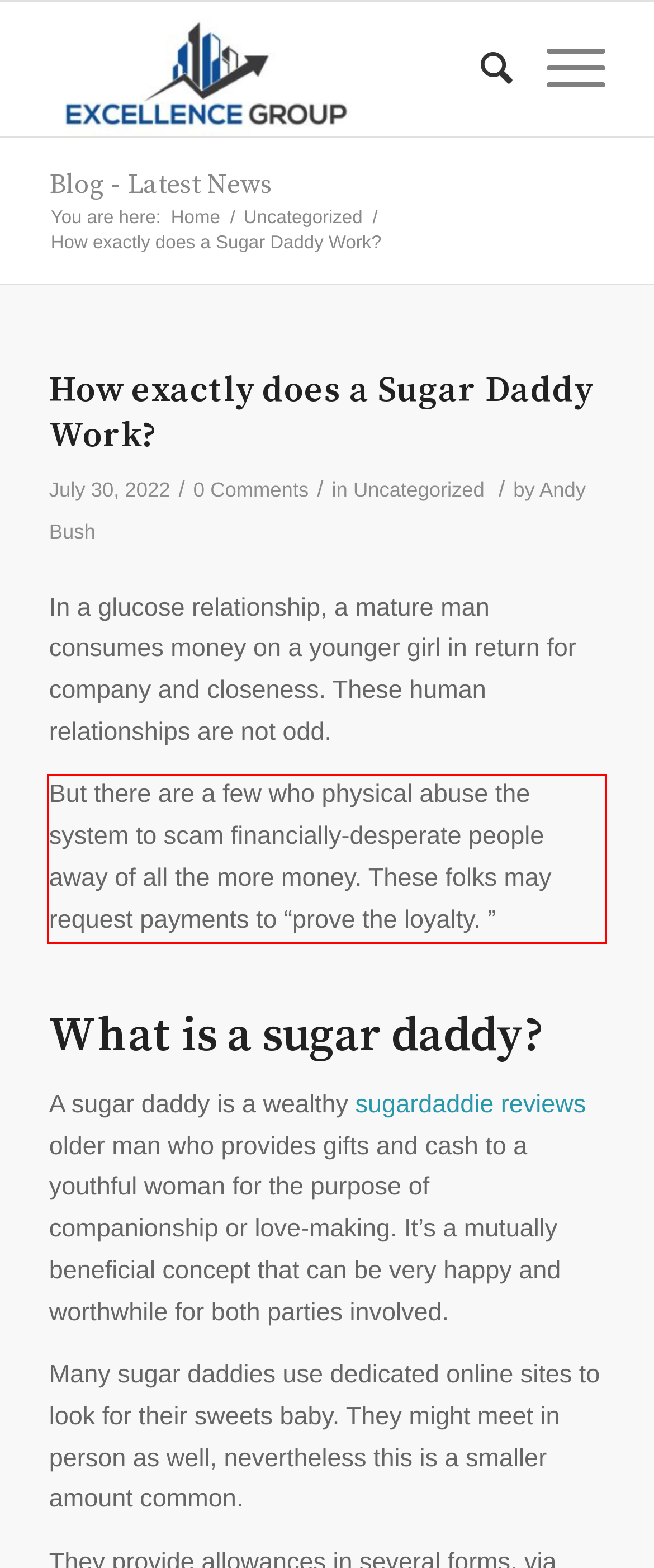You are looking at a screenshot of a webpage with a red rectangle bounding box. Use OCR to identify and extract the text content found inside this red bounding box.

But there are a few who physical abuse the system to scam financially-desperate people away of all the more money. These folks may request payments to “prove the loyalty. ”